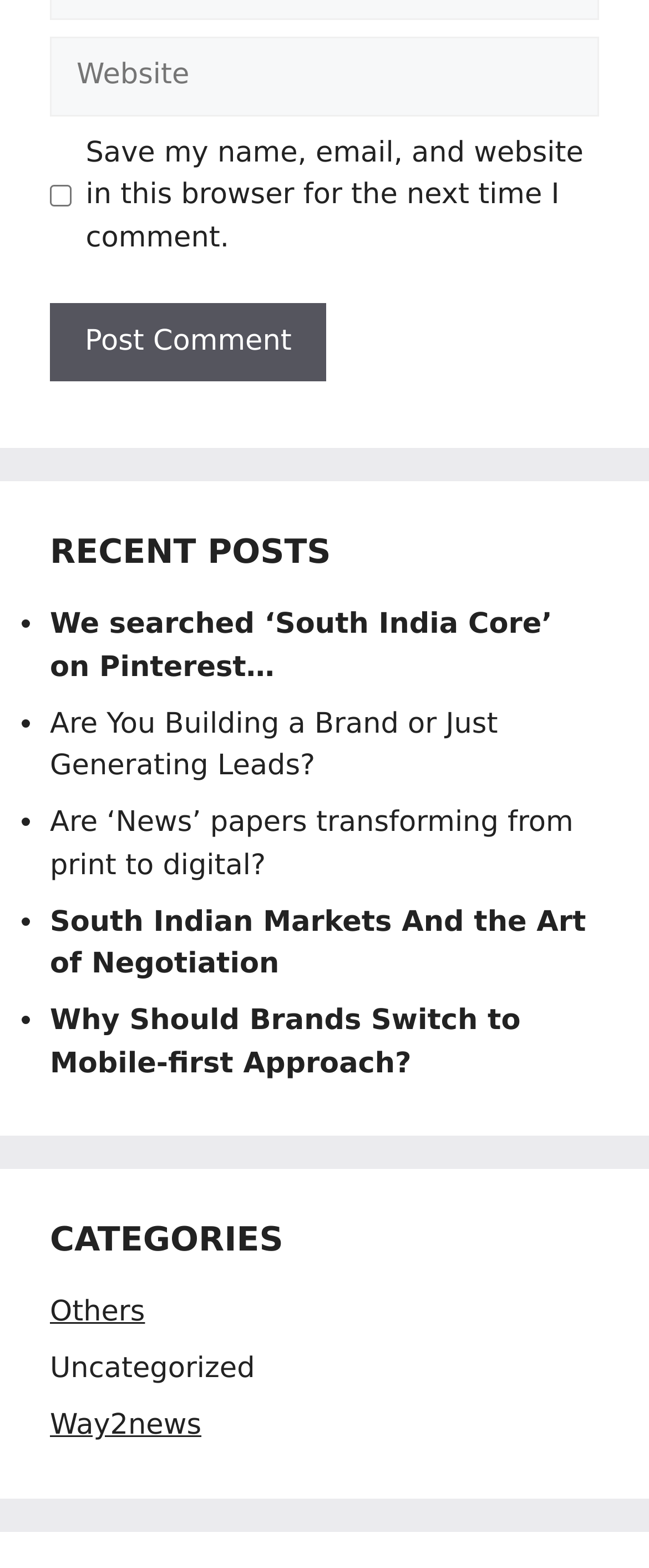Use a single word or phrase to answer the question: 
What is the purpose of the textbox?

To enter a website